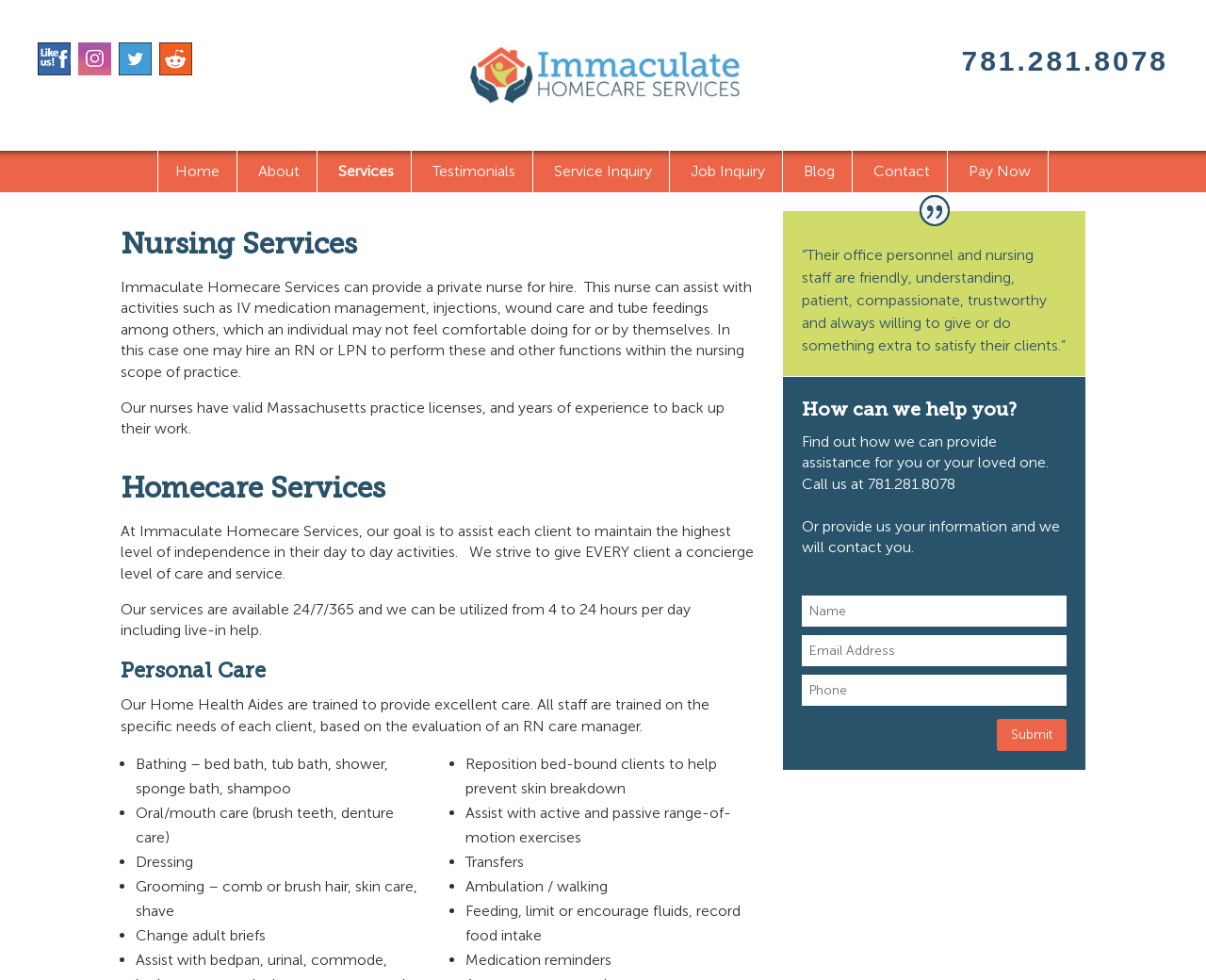What is the phone number to contact Immaculate Home Care?
Answer the question in a detailed and comprehensive manner.

I found the phone number by looking at the heading element that says '781.281.8078' and also by reading the static text that says 'Call us at 781.281.8078'.